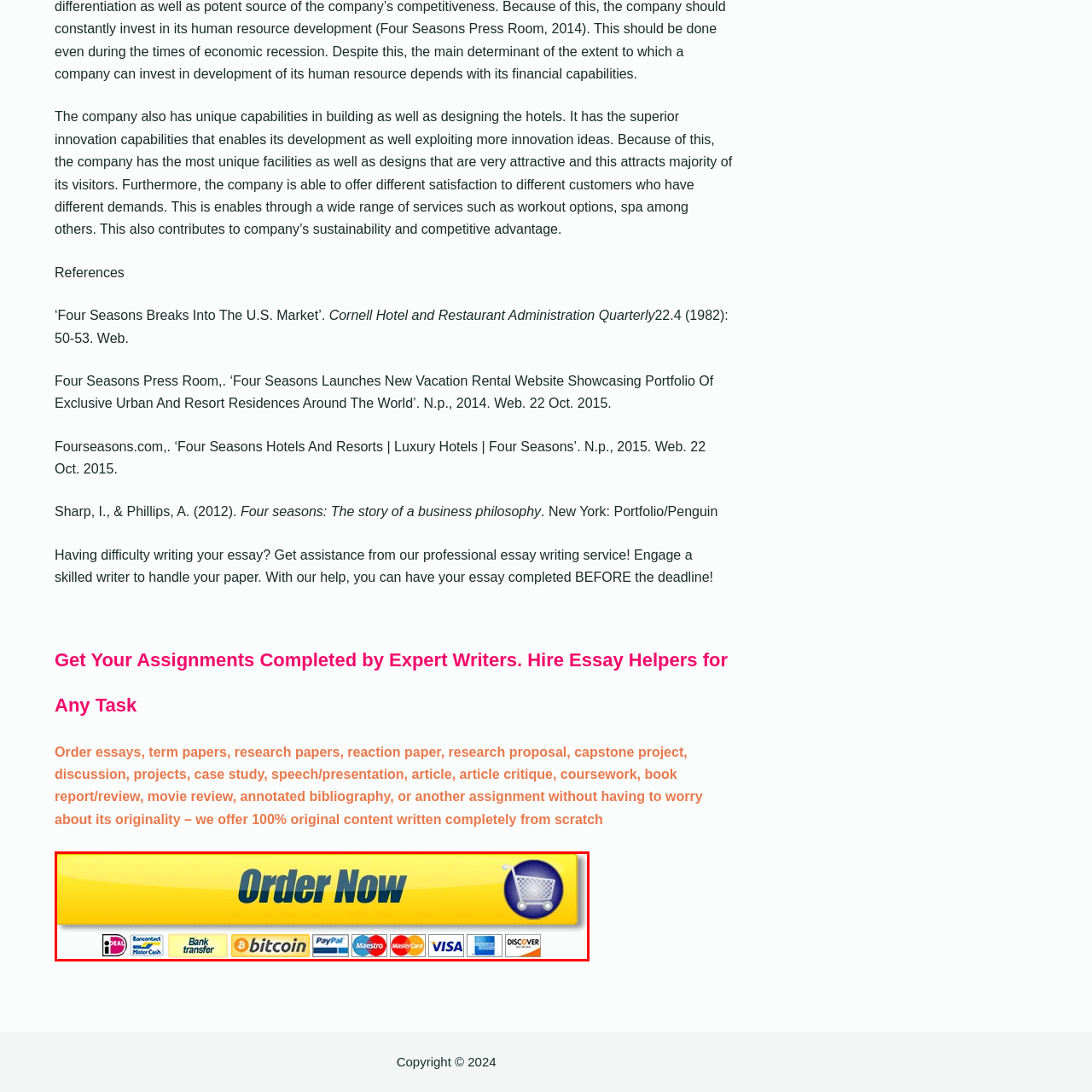What font color is used for the 'Order Now' text?
Analyze the image enclosed by the red bounding box and reply with a one-word or phrase answer.

Dark blue